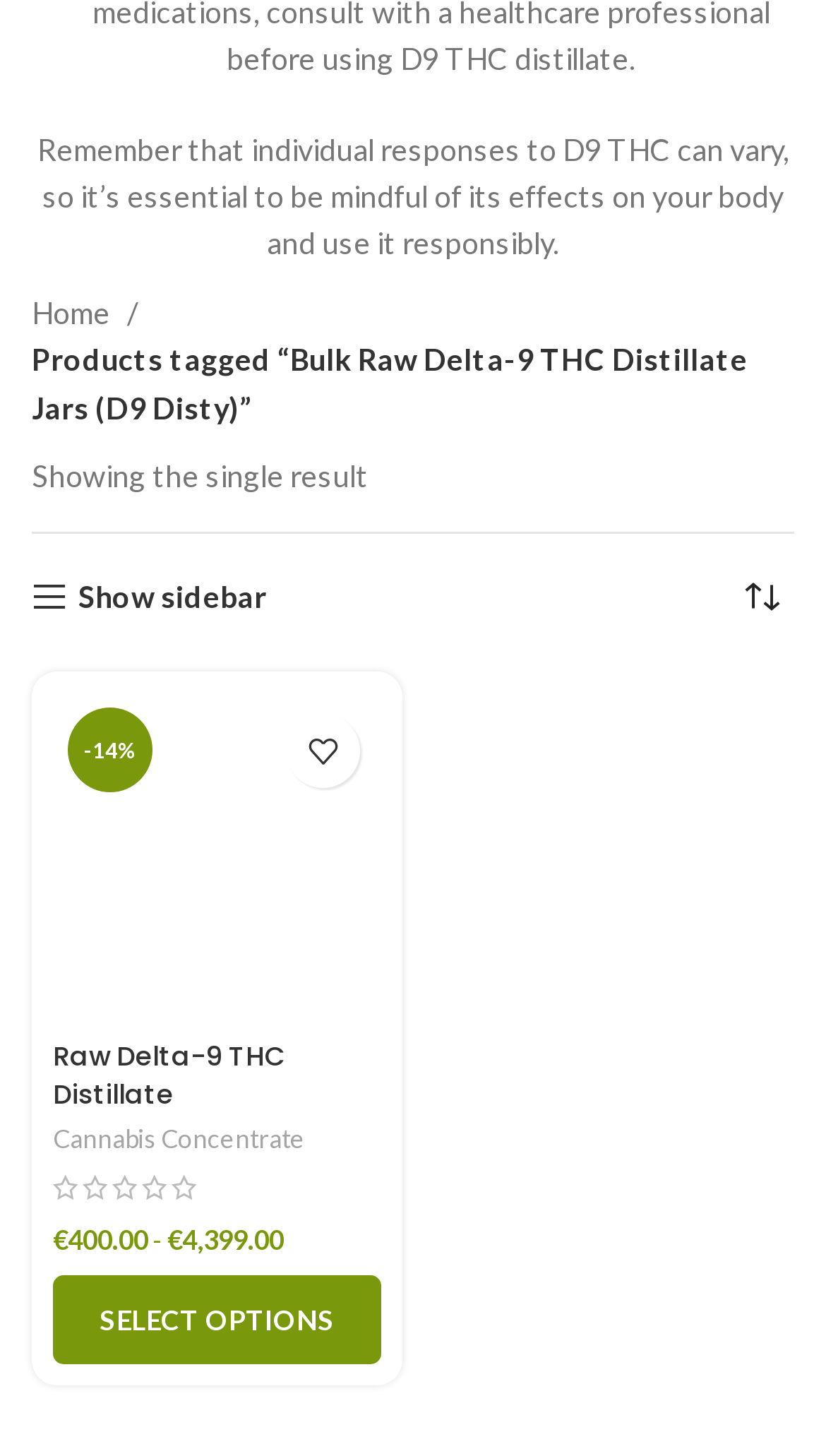What is the rating of the product?
Using the image as a reference, deliver a detailed and thorough answer to the question.

I found the rating of the product by looking at the image element on the webpage, which displays a rating of '0 out of 5'. This suggests that the product has not been rated by any customers yet.